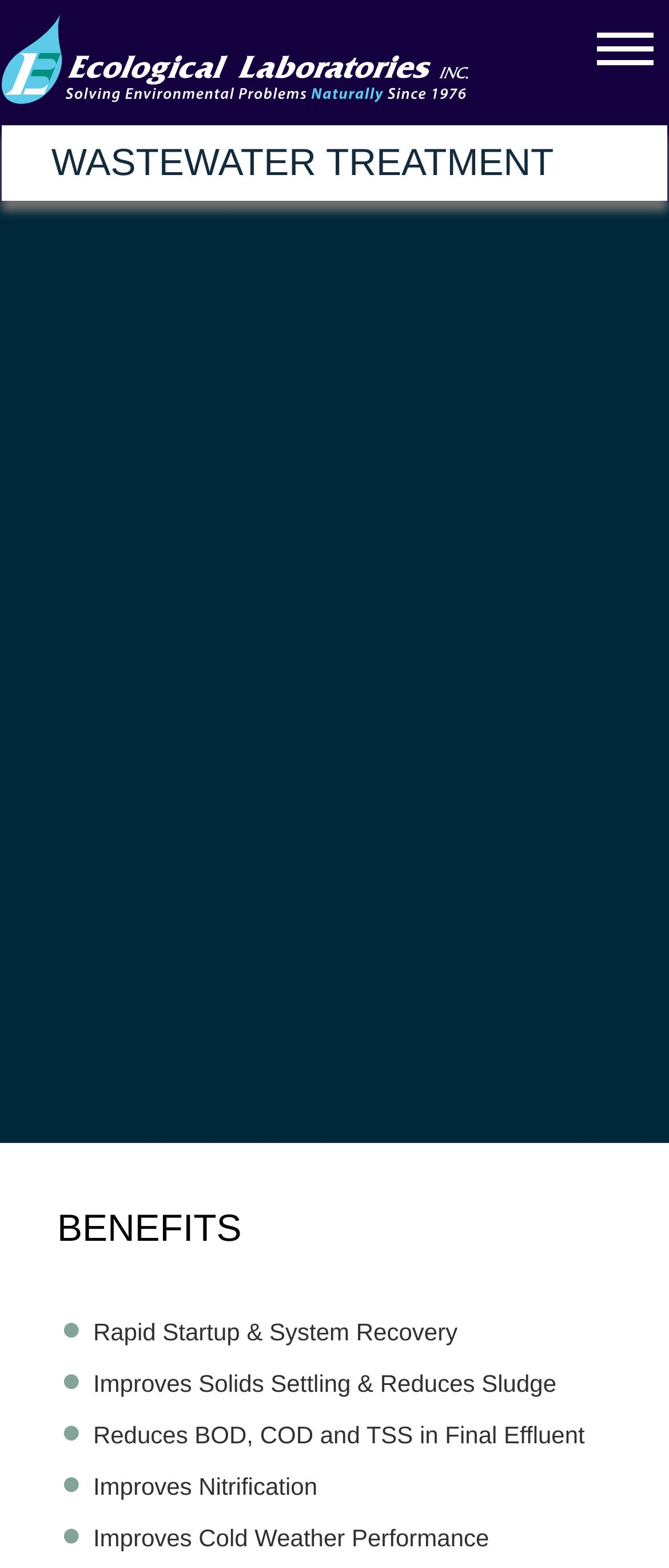What type of systems do Ecological Laboratories' products support?
Please respond to the question with a detailed and informative answer.

I found the type of systems supported by looking at the heading 'WASTEWATER TREATMENT' and the text that mentions industrial and municipal wastewater systems.